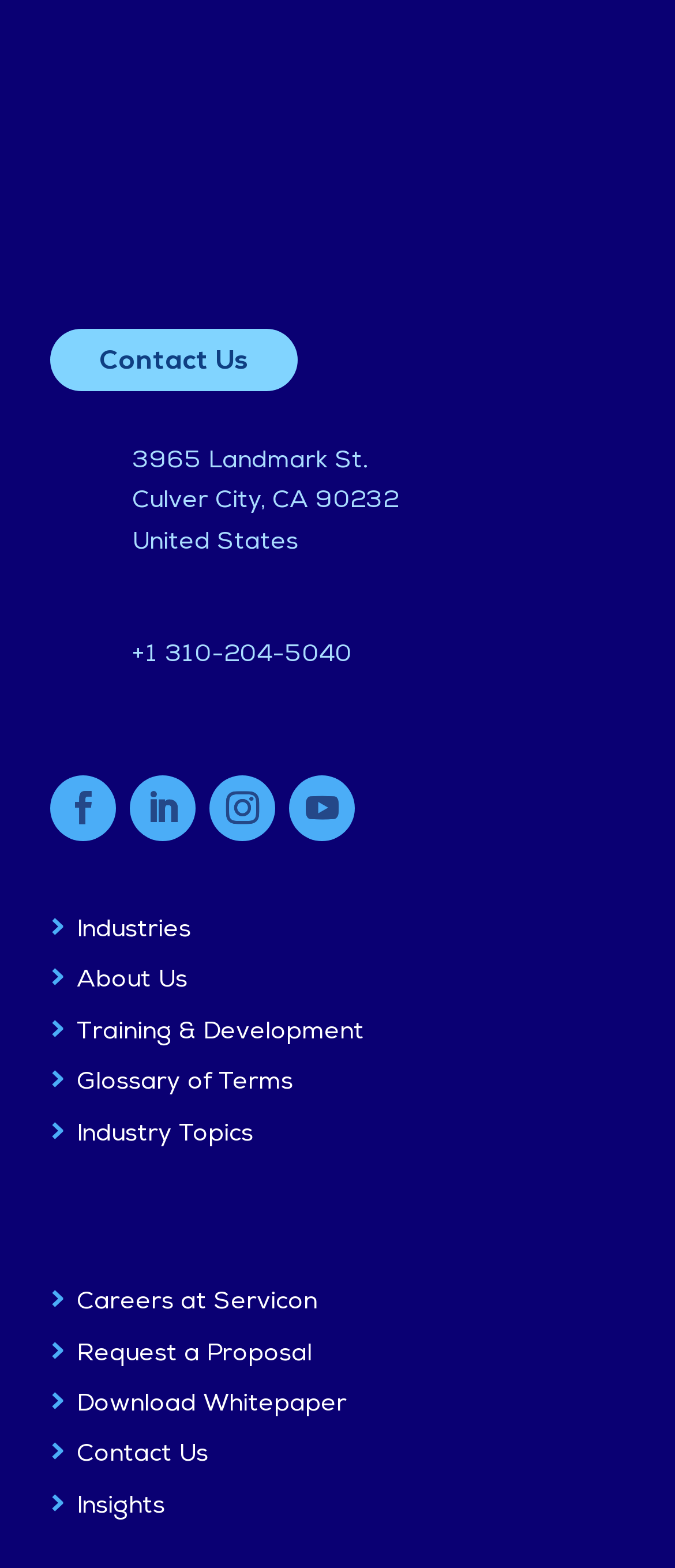Examine the screenshot and answer the question in as much detail as possible: How many social media links are there?

I counted the number of links with Unicode characters '', '', '', and '' which are commonly used to represent social media icons.